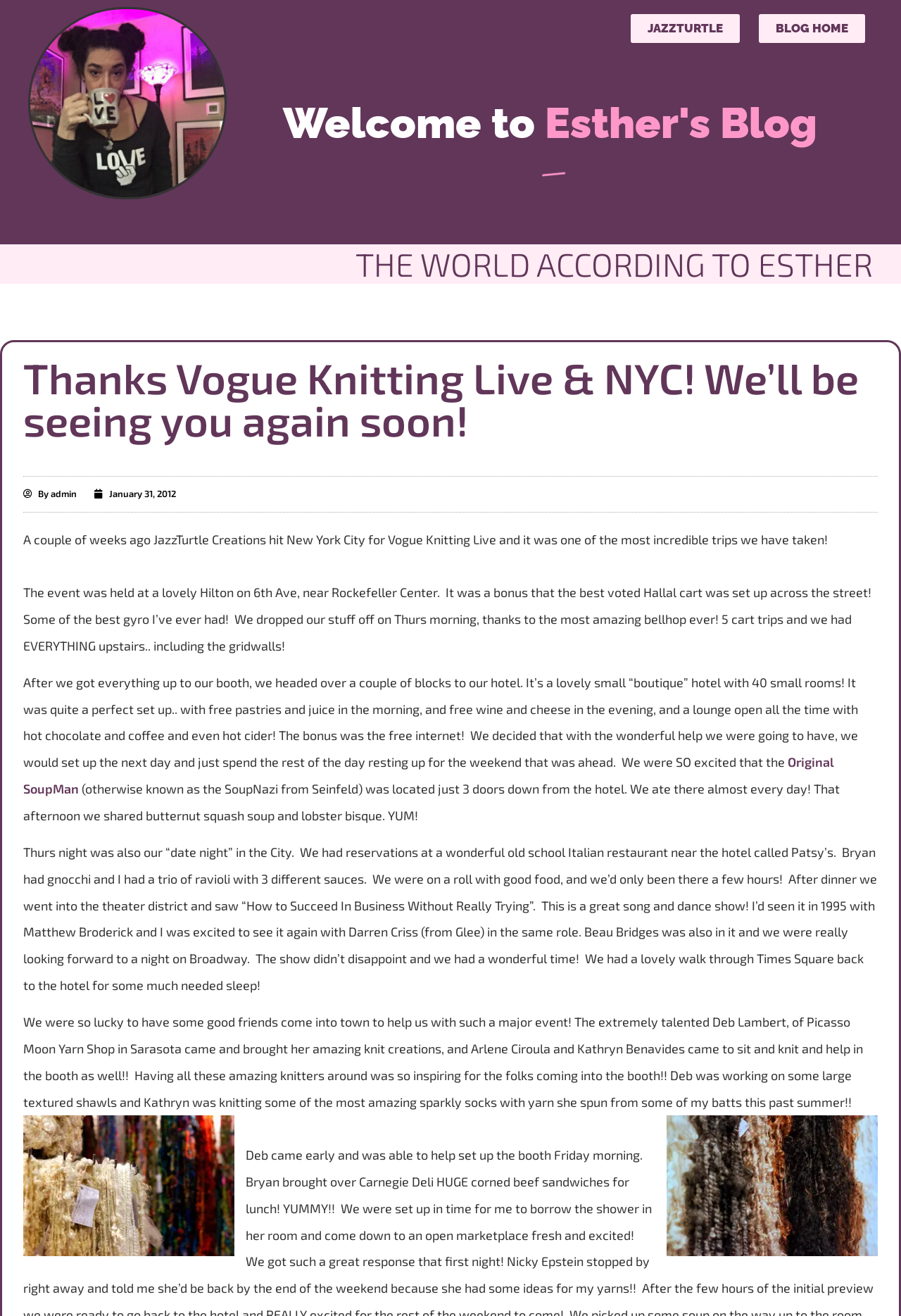Find the bounding box of the web element that fits this description: "January 31, 2012".

[0.105, 0.37, 0.195, 0.381]